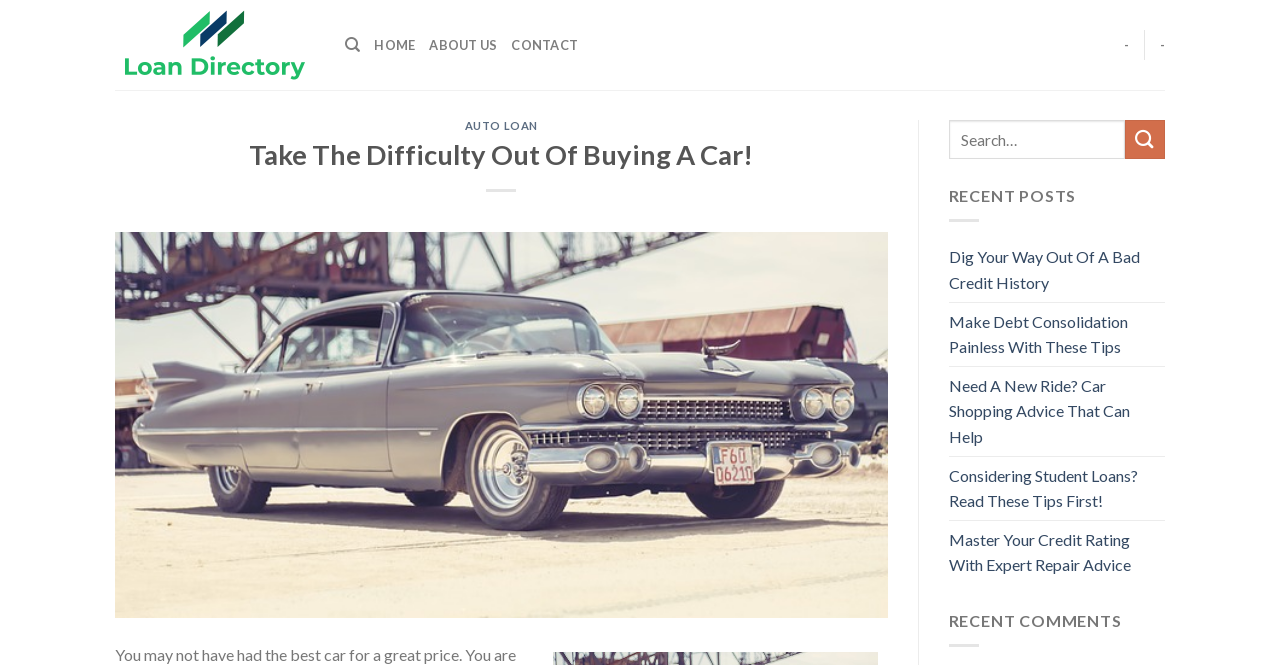Summarize the contents and layout of the webpage in detail.

The webpage is about Loan Directory, with a focus on auto loans and personal finance. At the top left, there is a logo image and a link to "Loan Directory". Next to it, there are four navigation links: "Search", "HOME", "ABOUT US", and "CONTACT". 

Below the navigation links, there is a section with a heading "AUTO LOAN" and a link to "AUTO LOAN". This section also contains a heading "Take The Difficulty Out Of Buying A Car!" and a link to an unknown page. 

On the right side of the page, there is a search bar with a search box and a submit button. Below the search bar, there are two sections: "RECENT POSTS" and "RECENT COMMENTS". The "RECENT POSTS" section contains five links to articles about personal finance, including topics such as bad credit history, debt consolidation, car shopping, student loans, and credit rating repair.